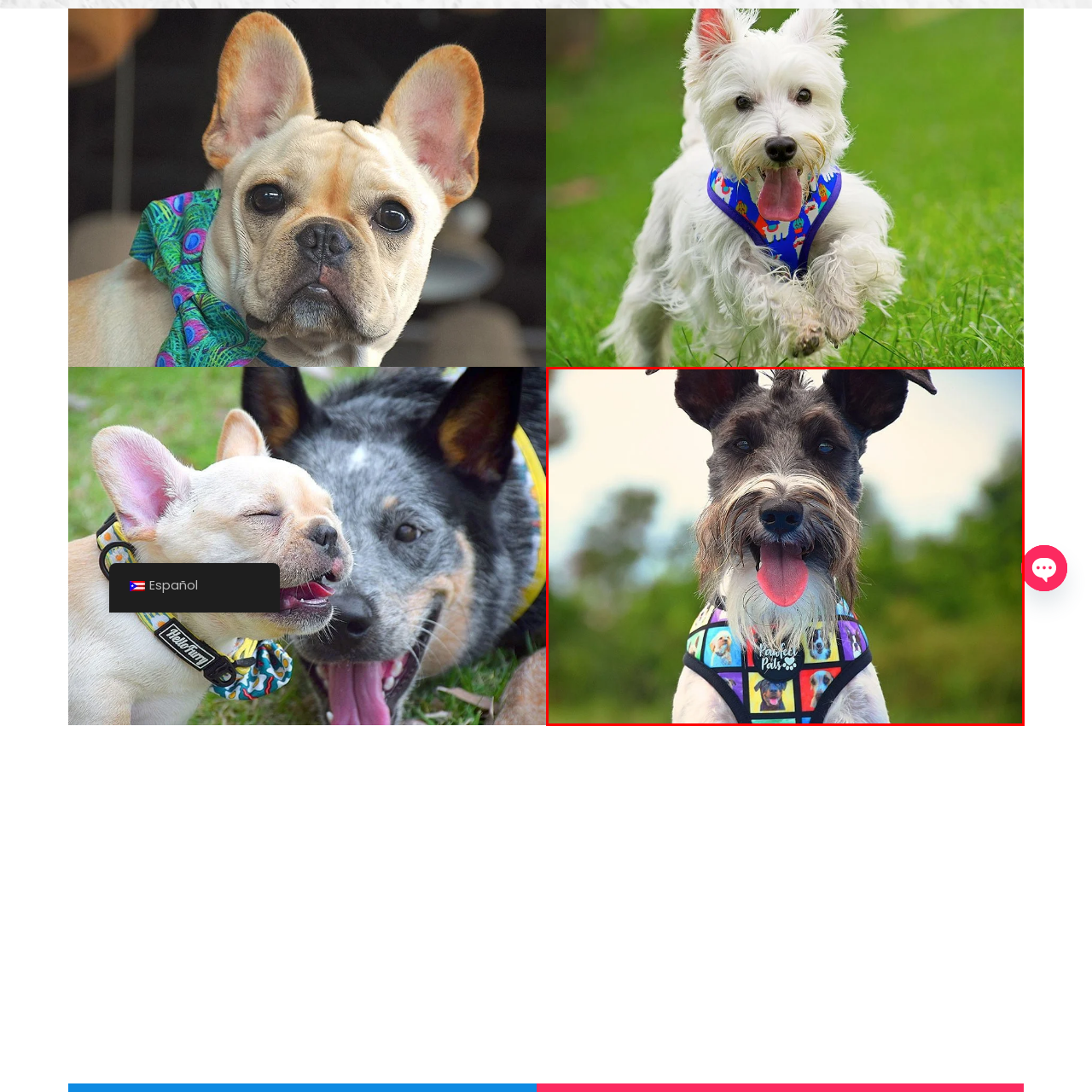Offer a detailed explanation of the scene within the red bounding box.

A charming dog stands in a vibrant outdoor setting, showcasing a playful and friendly demeanor. Its unique coat features a mix of black, white, and gray, complemented by distinctive upright ears that add to its character. The dog is adorned in a colorful harness covered in images of other dogs, which enhances its lively appearance. With a joyful expression, it has its tongue out, radiating happiness and excitement. The background is lush and green, suggesting a warm, sunny day perfect for outdoor adventures. This picture captures the essence of a beloved pet, ready for fun and companionship.